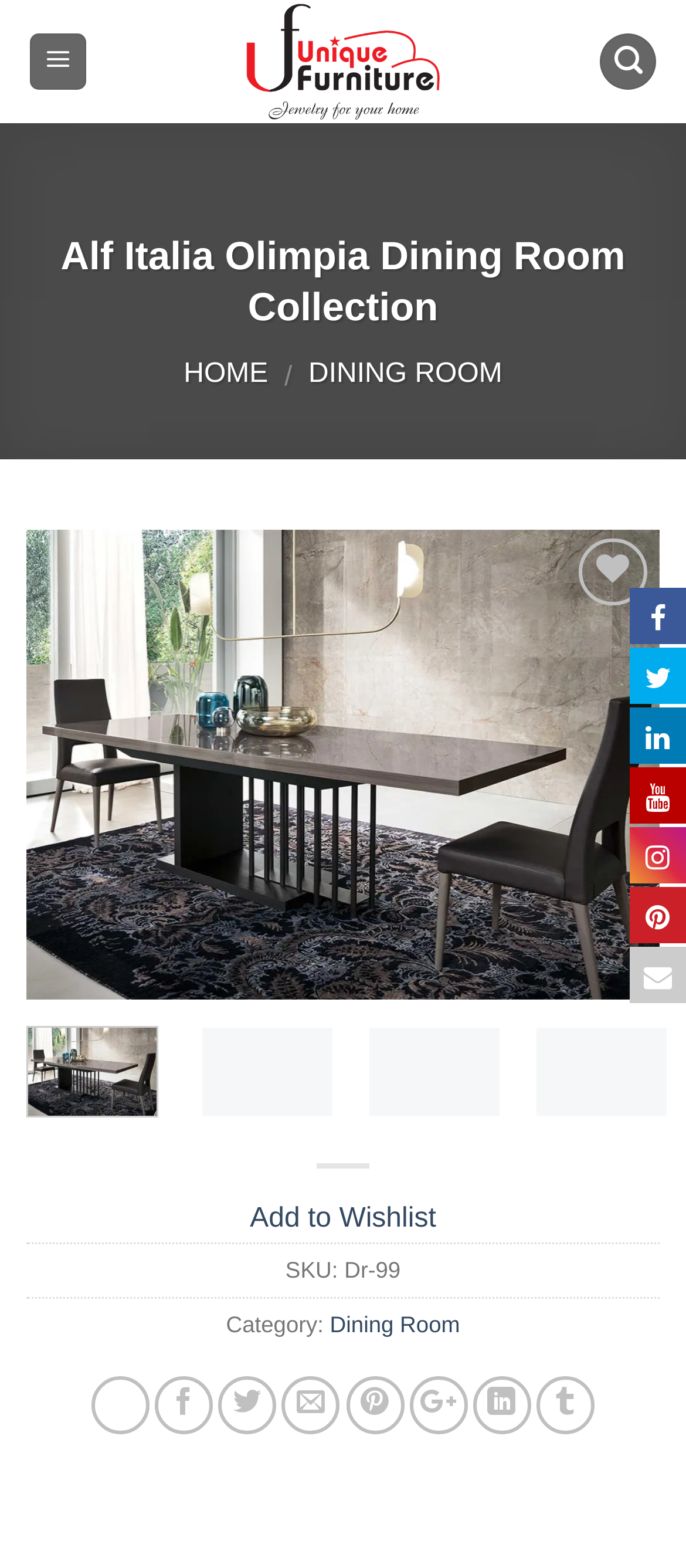Please find the bounding box for the UI component described as follows: "Dining Room".

[0.481, 0.837, 0.671, 0.853]